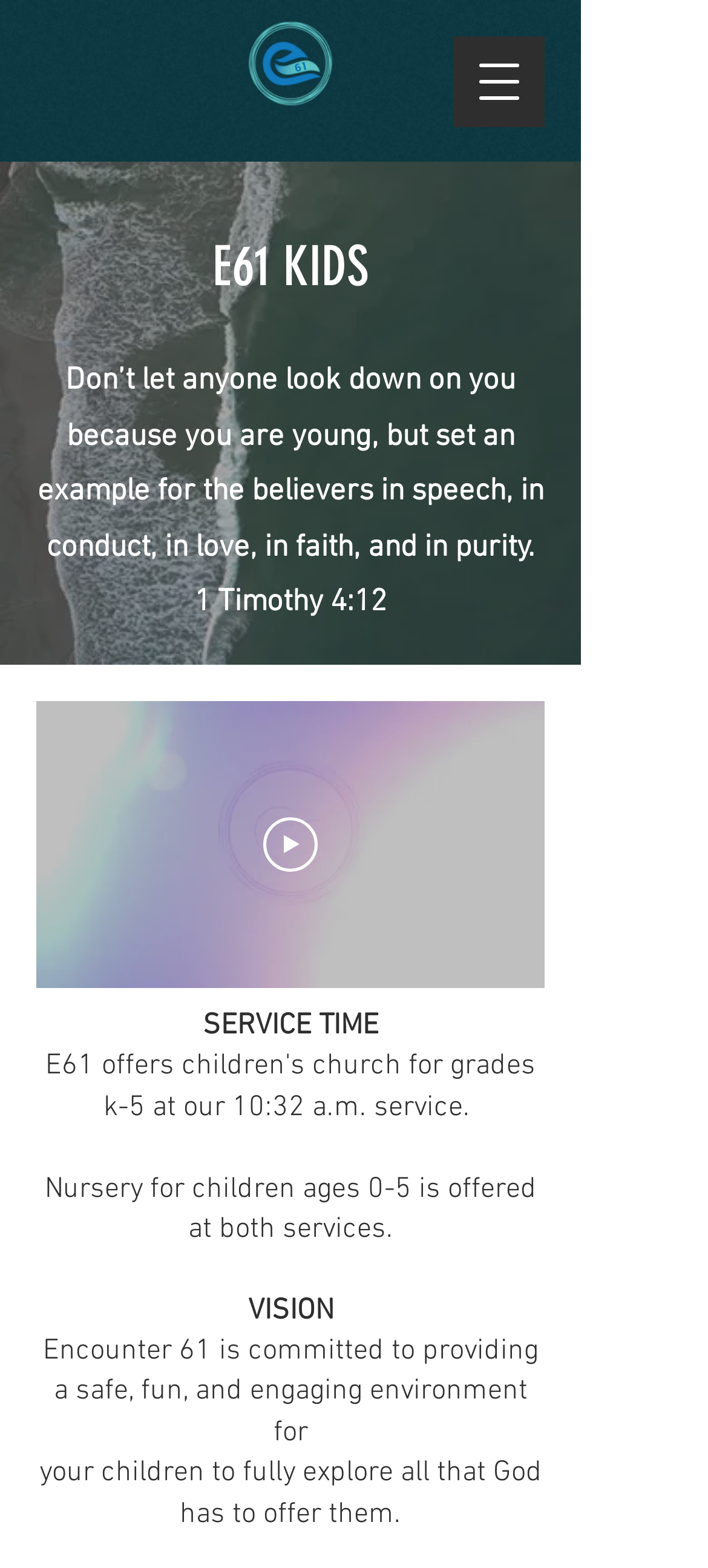What is the purpose of the organization?
Kindly answer the question with as much detail as you can.

The purpose of the organization can be inferred from the static text elements 'VISION' and 'Encounter 61 is committed to providing a safe, fun, and engaging environment for your children to fully explore all that God has to offer them.' which are located near the bottom of the webpage, indicating that the organization is focused on providing a safe environment for children.